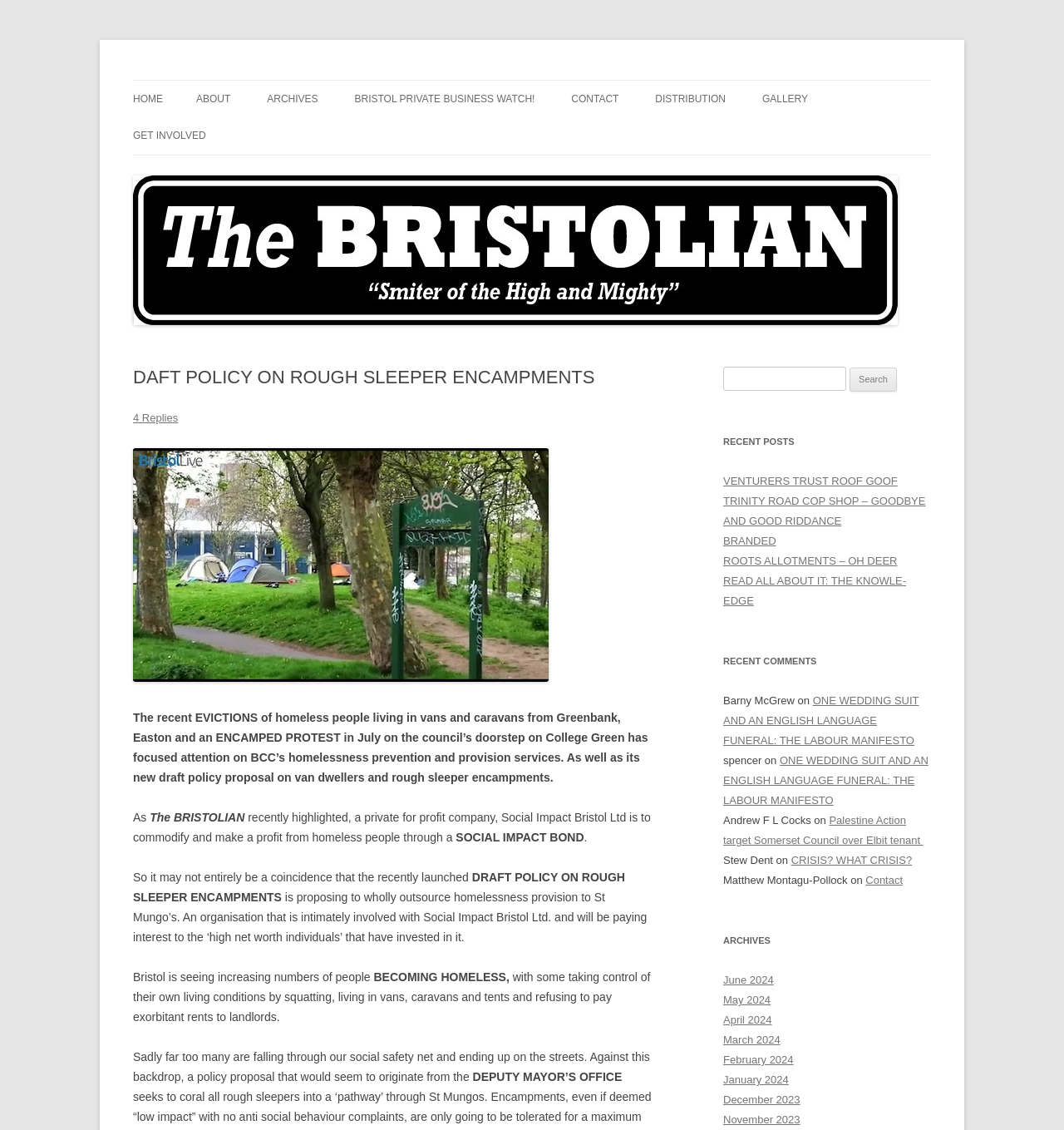Refer to the image and provide a thorough answer to this question:
What is the name of the website?

I determined the answer by looking at the heading element with the text 'The BRISTOLIAN' which is located at the top of the webpage, indicating that it is the name of the website.